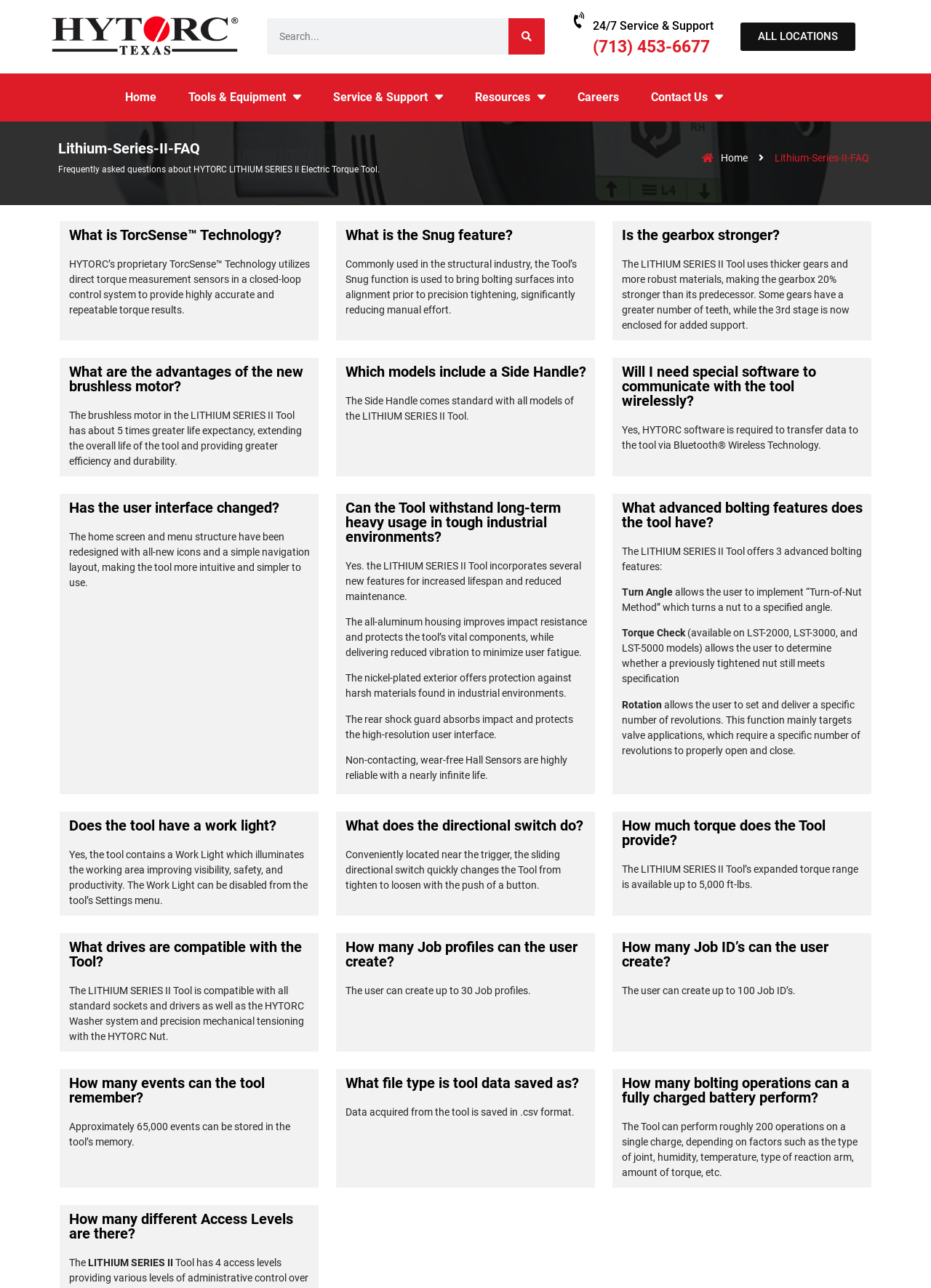Locate the bounding box coordinates of the element you need to click to accomplish the task described by this instruction: "Search for something".

[0.287, 0.014, 0.546, 0.043]